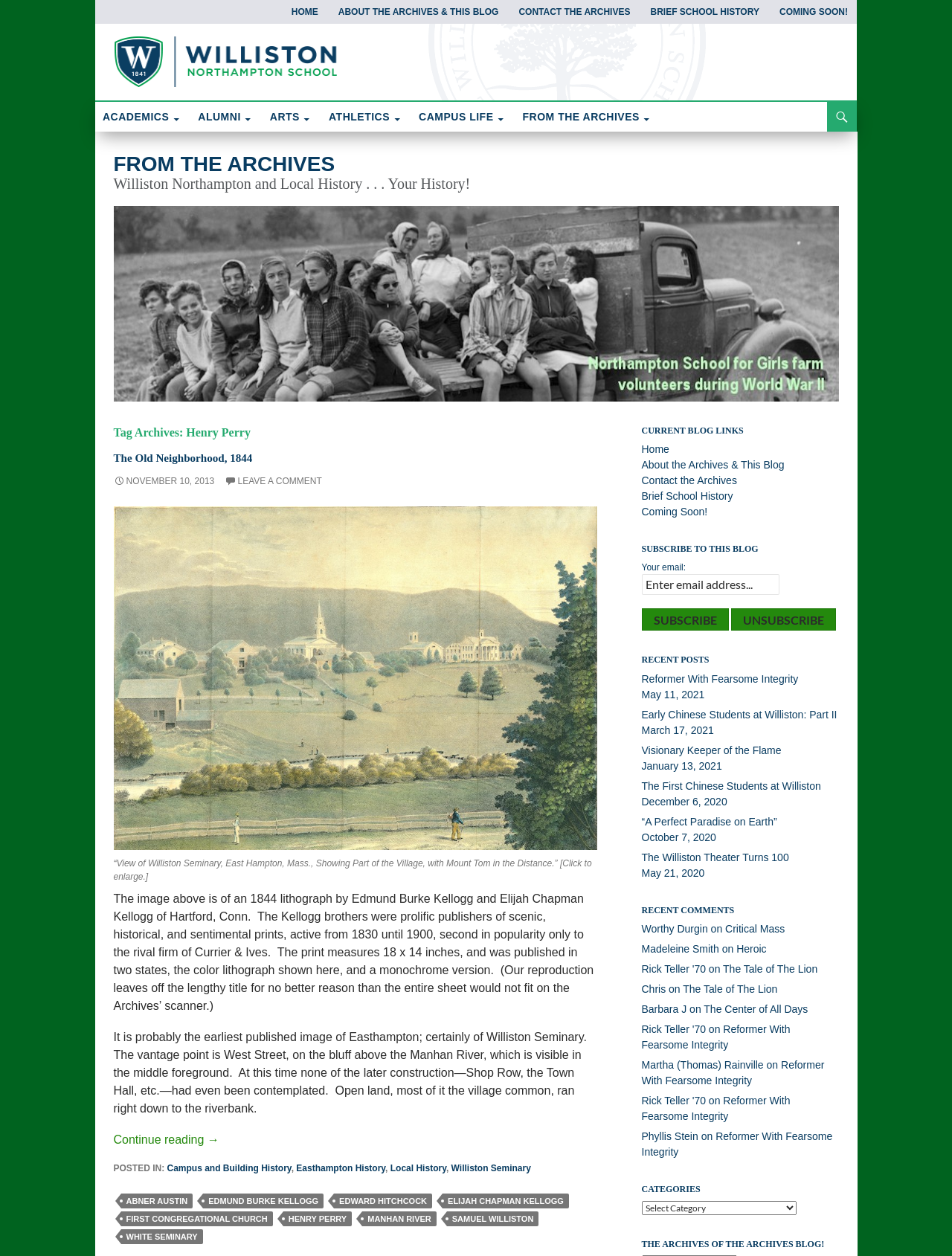What is the name of the school website linked on this page?
By examining the image, provide a one-word or phrase answer.

Williston Northampton School Website